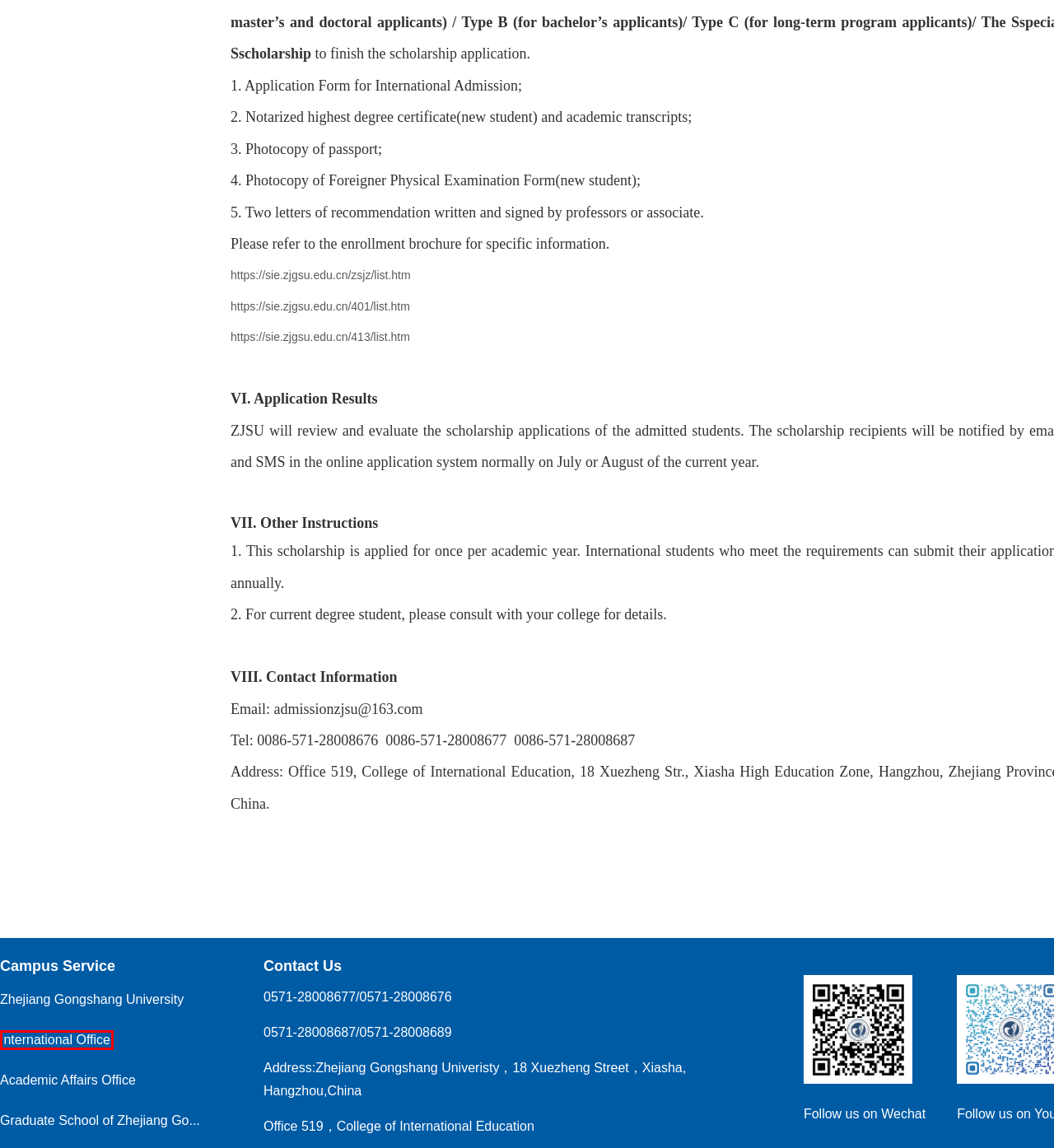Assess the screenshot of a webpage with a red bounding box and determine which webpage description most accurately matches the new page after clicking the element within the red box. Here are the options:
A. 浙江工商大学教务处
B. 博士生招生简章
C. 硕士生招生简章
D. 浙江工商大学
E. 本科生招生简章
F. 国际交流与合作处
G. 浙江工商大学研究生院
H. 国际教育学院

F